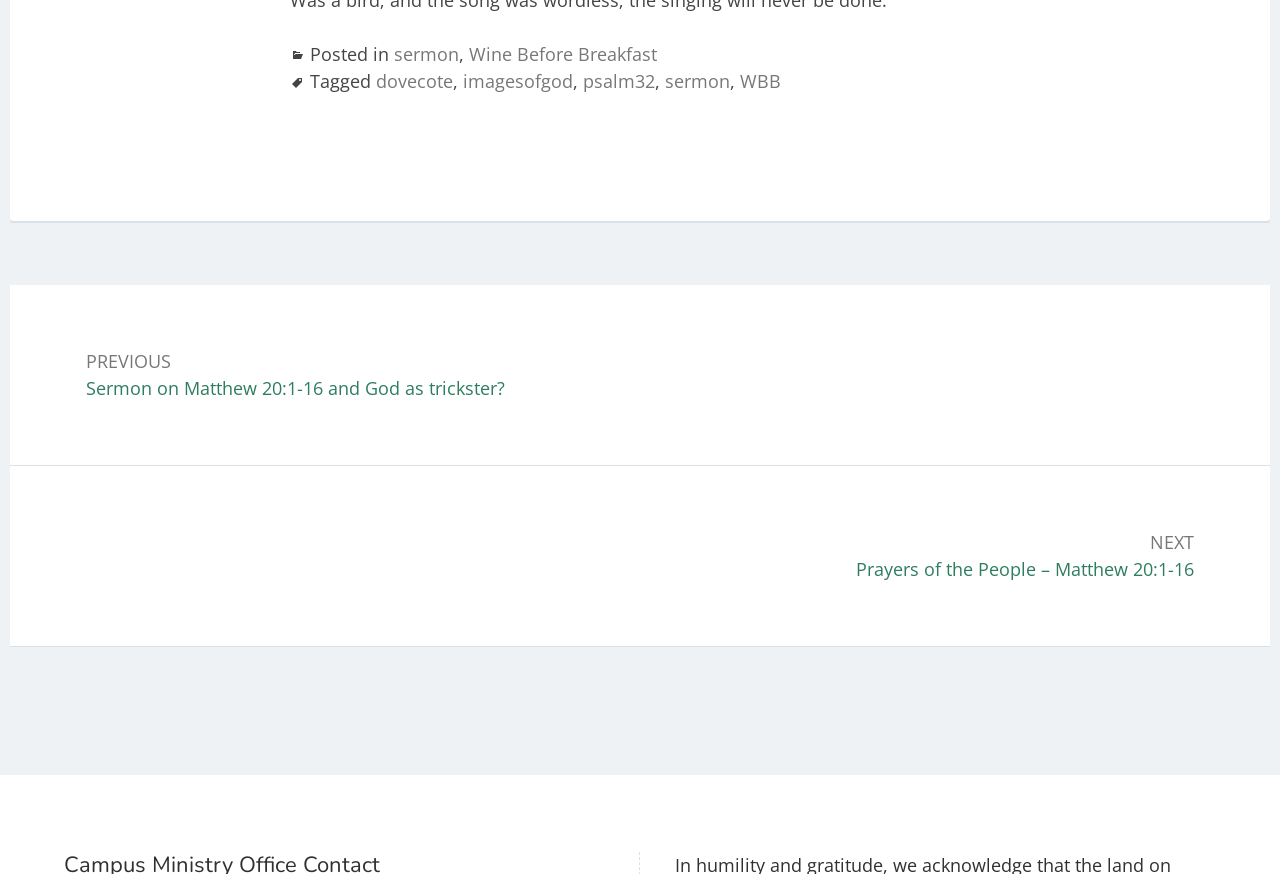Please indicate the bounding box coordinates of the element's region to be clicked to achieve the instruction: "Click on 'sermon' link". Provide the coordinates as four float numbers between 0 and 1, i.e., [left, top, right, bottom].

[0.308, 0.048, 0.359, 0.076]